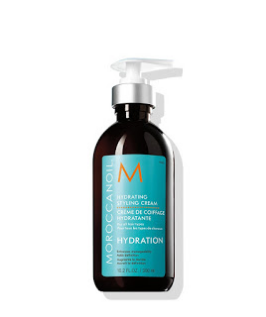Detail every significant feature and component of the image.

This image showcases Moroccanoil's Hydrating Styling Cream, a popular hair care product designed to provide intense moisture while ensuring that hair remains light and manageable. The cream is presented in a sleek, dark bottle with a pump dispenser, reflecting its premium quality. The label prominently features the signature Moroccanoil logo and clearly states its purpose: to hydrate and enhance the texture of hair. Users appreciate its versatility, as it can be used on wet hair for added moisture and control, offering a leave-in-conditioner effect that aids in taming frizz and fly-aways. This product is ideal for anyone seeking to improve their hair's overall health and appearance, making it a favorite among those with curly or textured hair.